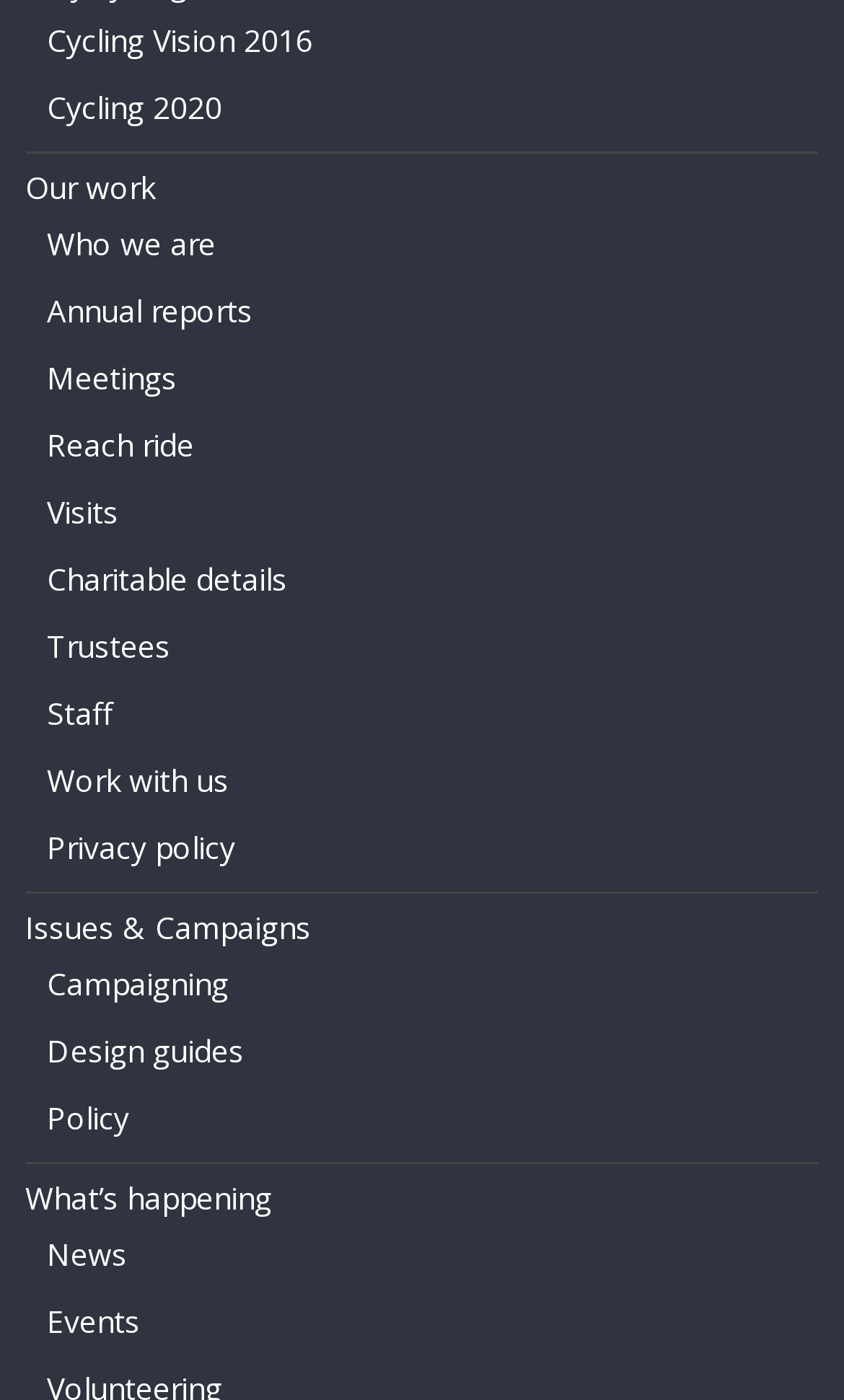Please give a succinct answer using a single word or phrase:
How many links are in the bottom section of the main menu?

5